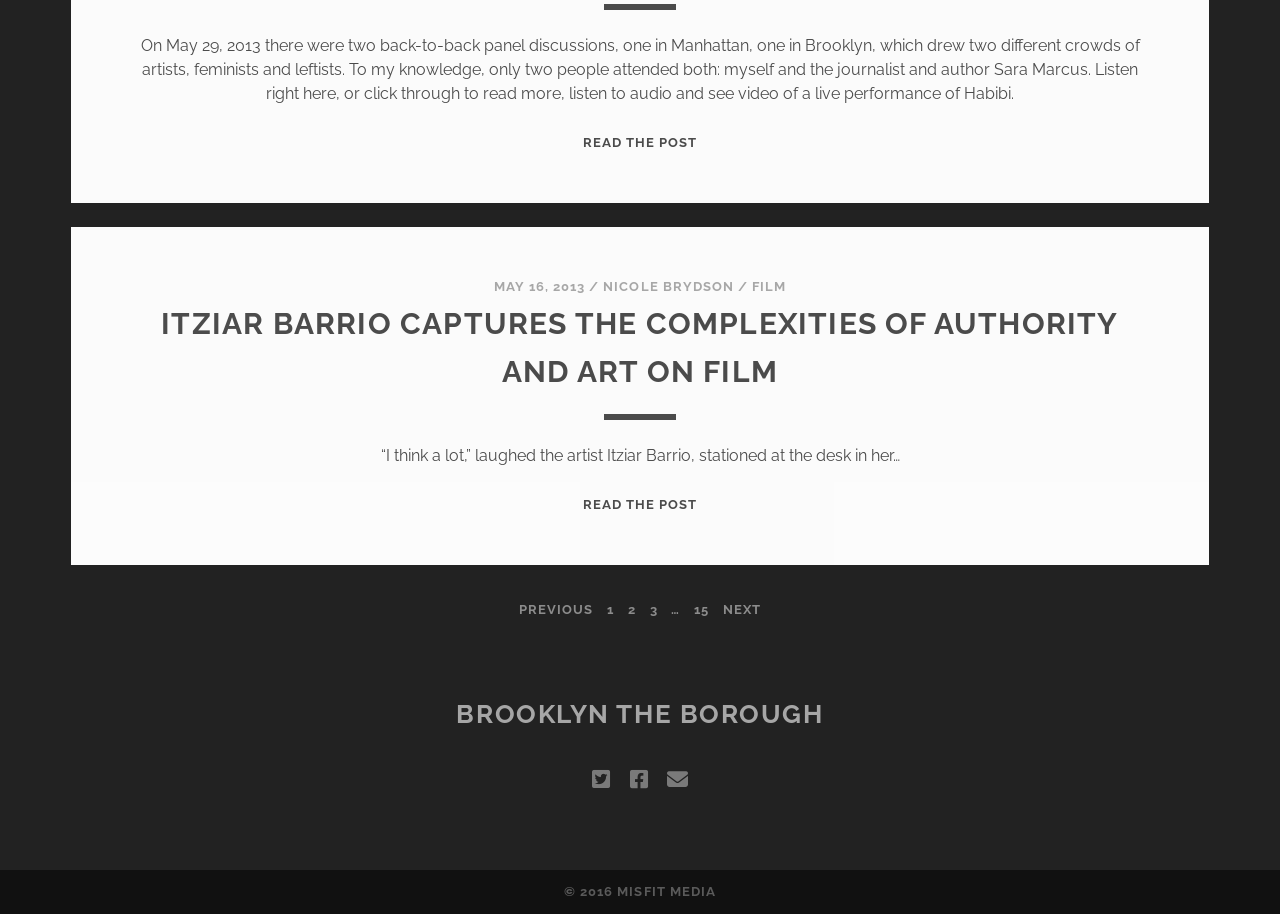Answer this question using a single word or a brief phrase:
What social media platforms are available?

twitter, facebook